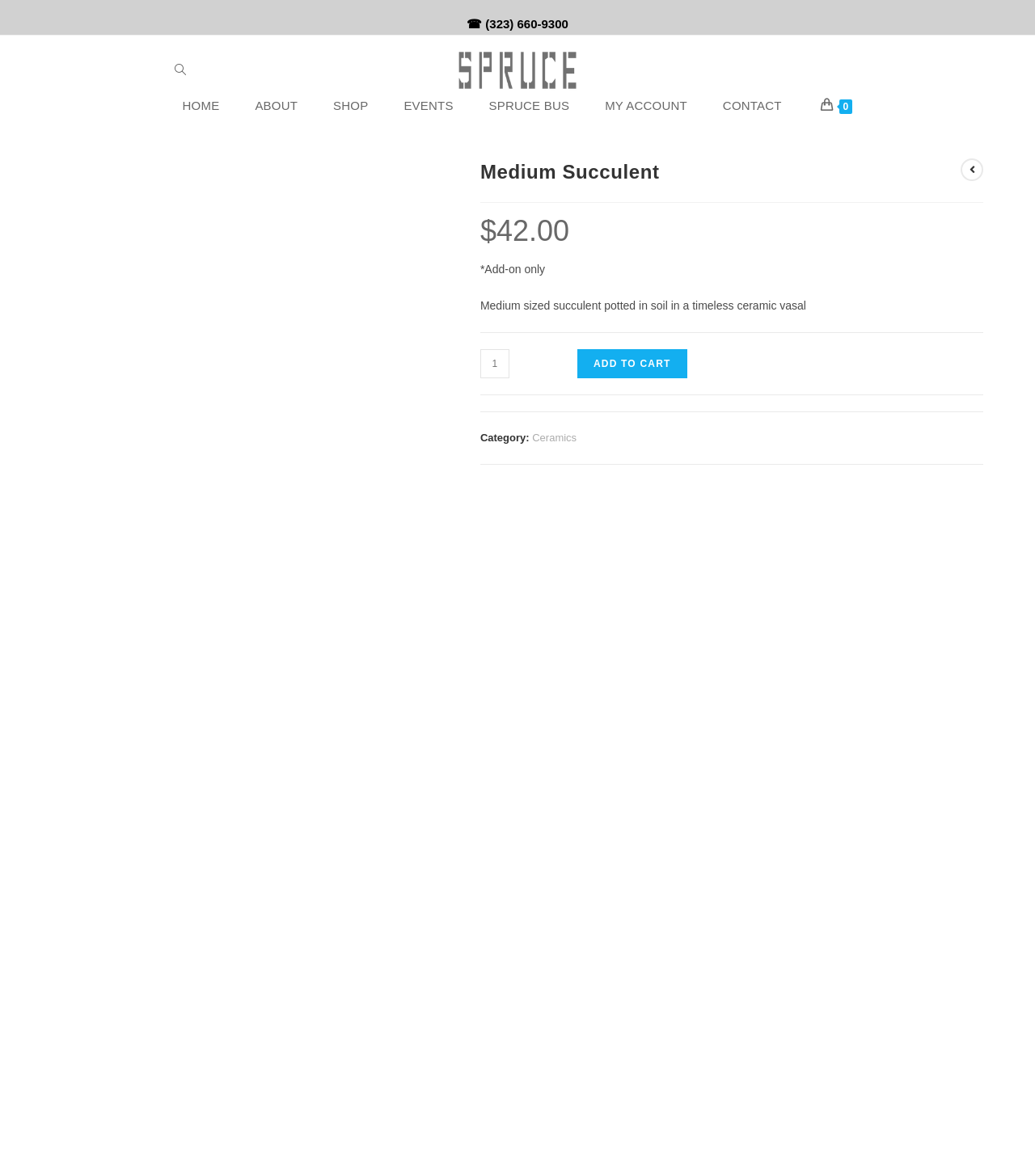Use a single word or phrase to answer the question:
What is the price of the Medium Succulent?

$42.00